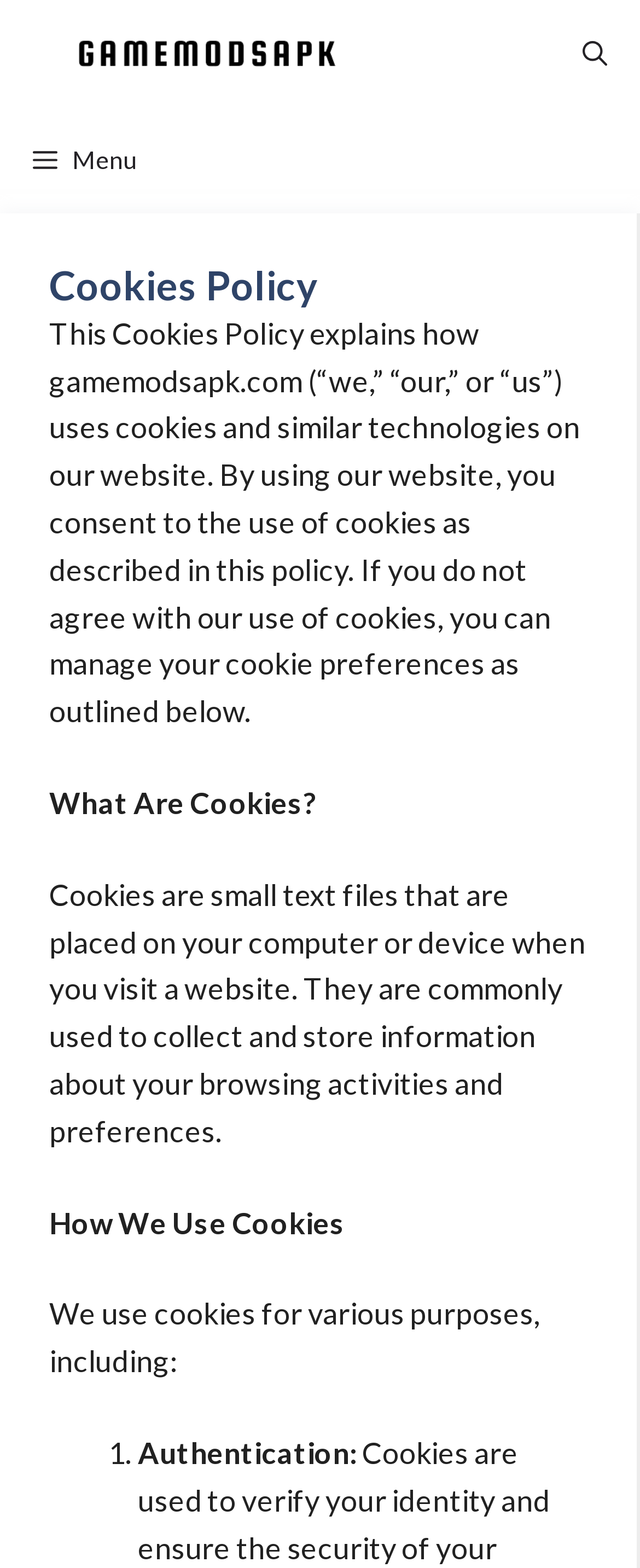What is the name of the website?
Refer to the image and give a detailed answer to the question.

I determined the answer by looking at the navigation element with the text 'Game Mods Apk' which is likely the logo or title of the website.